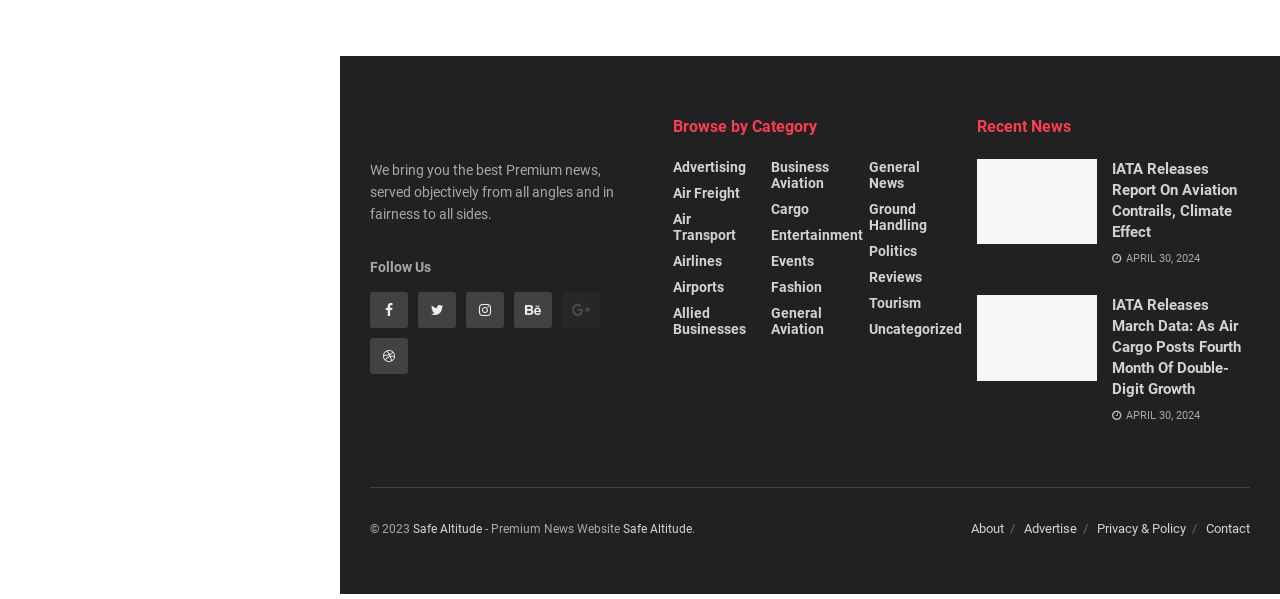Based on the element description, predict the bounding box coordinates (top-left x, top-left y, bottom-right x, bottom-right y) for the UI element in the screenshot: Air Freight

[0.526, 0.317, 0.578, 0.343]